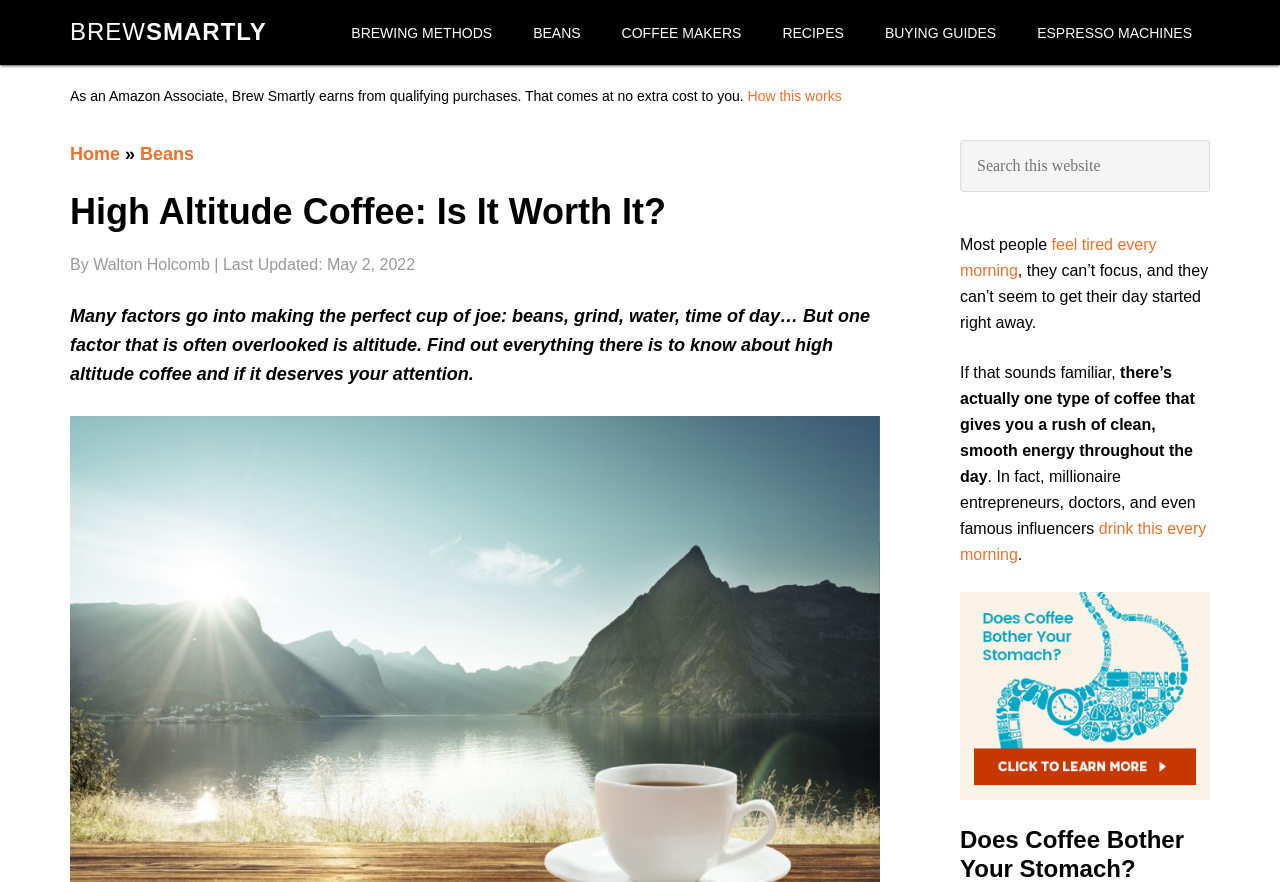Generate a thorough explanation of the webpage's elements.

This webpage is about high altitude coffee, its benefits, and what makes it special. At the top, there are three "Skip to" links, followed by a link to "BREWSMARTLY" and a navigation menu with seven links to different sections of the website, including "BREWING METHODS", "BEANS", and "RECIPES". 

Below the navigation menu, there is a disclaimer about the website earning from qualifying Amazon purchases, along with a link to learn more about how it works. 

The main content of the webpage starts with a header that reads "High Altitude Coffee: Is It Worth It?" followed by the author's name, "Walton Holcomb", and the date of the last update, "May 2, 2022". 

The main article begins with a paragraph that introduces the topic of high altitude coffee, explaining that it is often overlooked despite being an important factor in making the perfect cup of coffee. 

To the right of the main article, there is a primary sidebar with a search bar and a few paragraphs of text. The text in the sidebar appears to be promotional, suggesting that high altitude coffee can provide a rush of clean energy and that it is popular among successful people. There is also an image with a question "Does coffee bother your stomach?" 

Overall, the webpage is focused on providing information about high altitude coffee, with a mix of educational and promotional content.